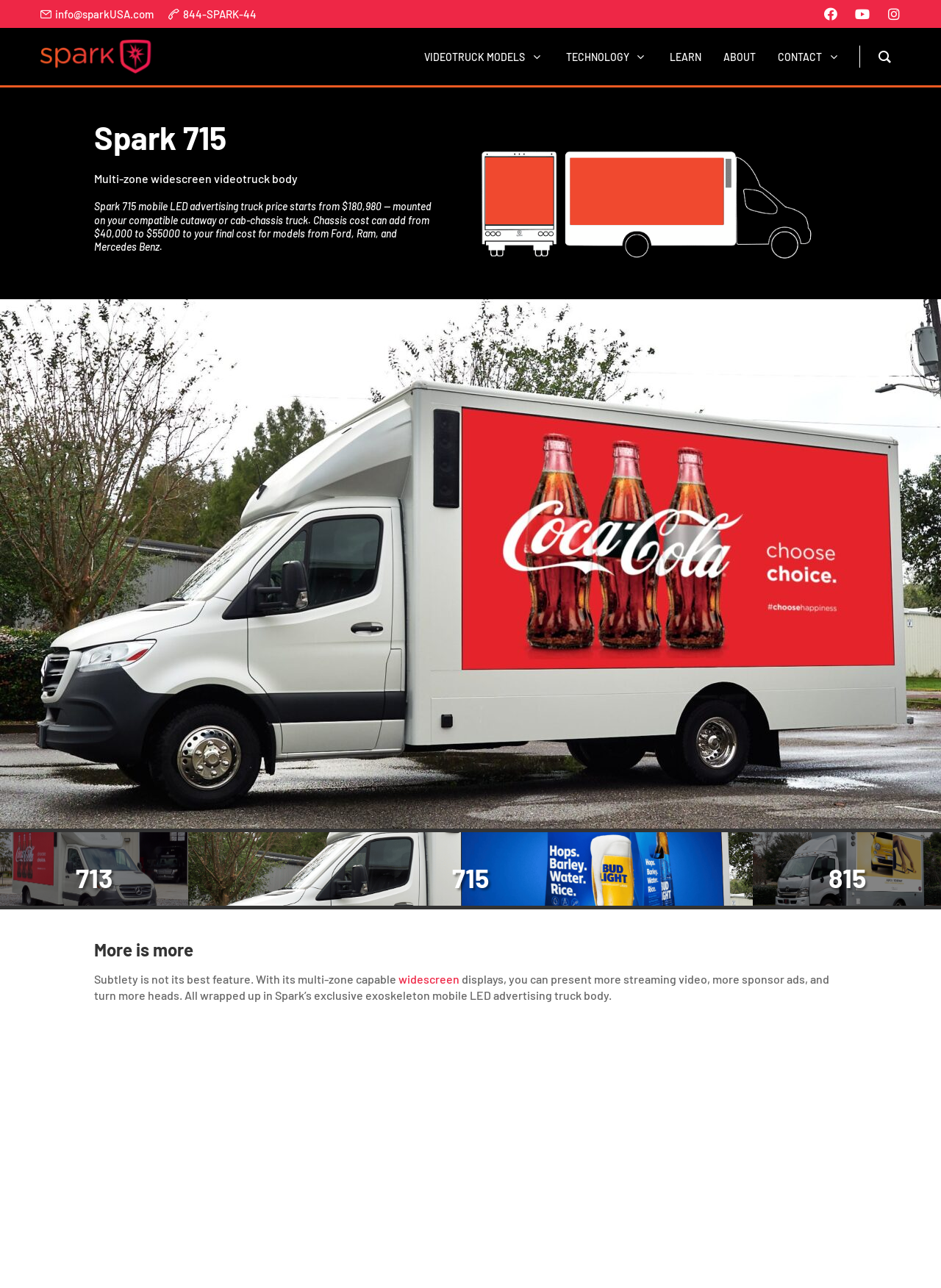Please mark the bounding box coordinates of the area that should be clicked to carry out the instruction: "Search for something".

None